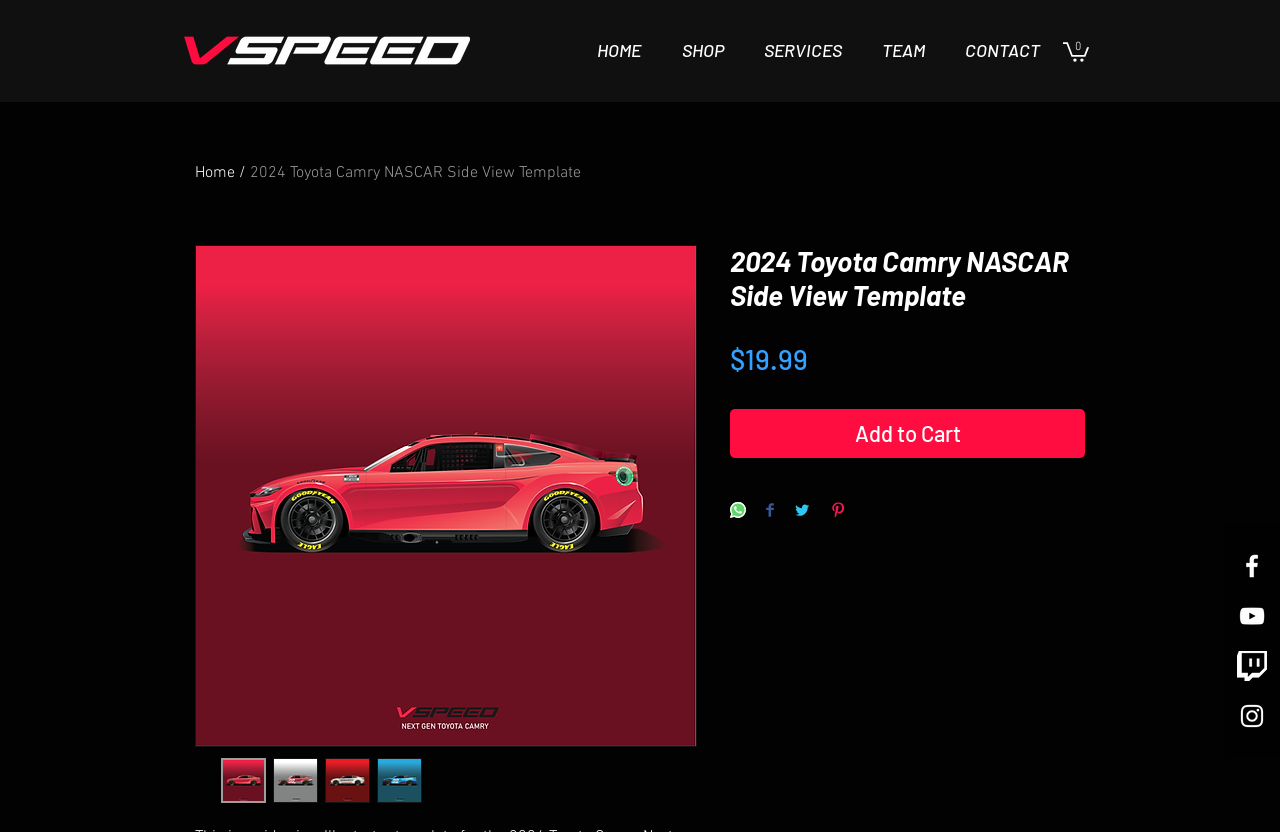How many social media sharing options are available?
Please use the image to provide an in-depth answer to the question.

The webpage provides four social media sharing options, namely WhatsApp, Facebook, Twitter, and Pinterest, allowing users to share the template with others on these platforms.